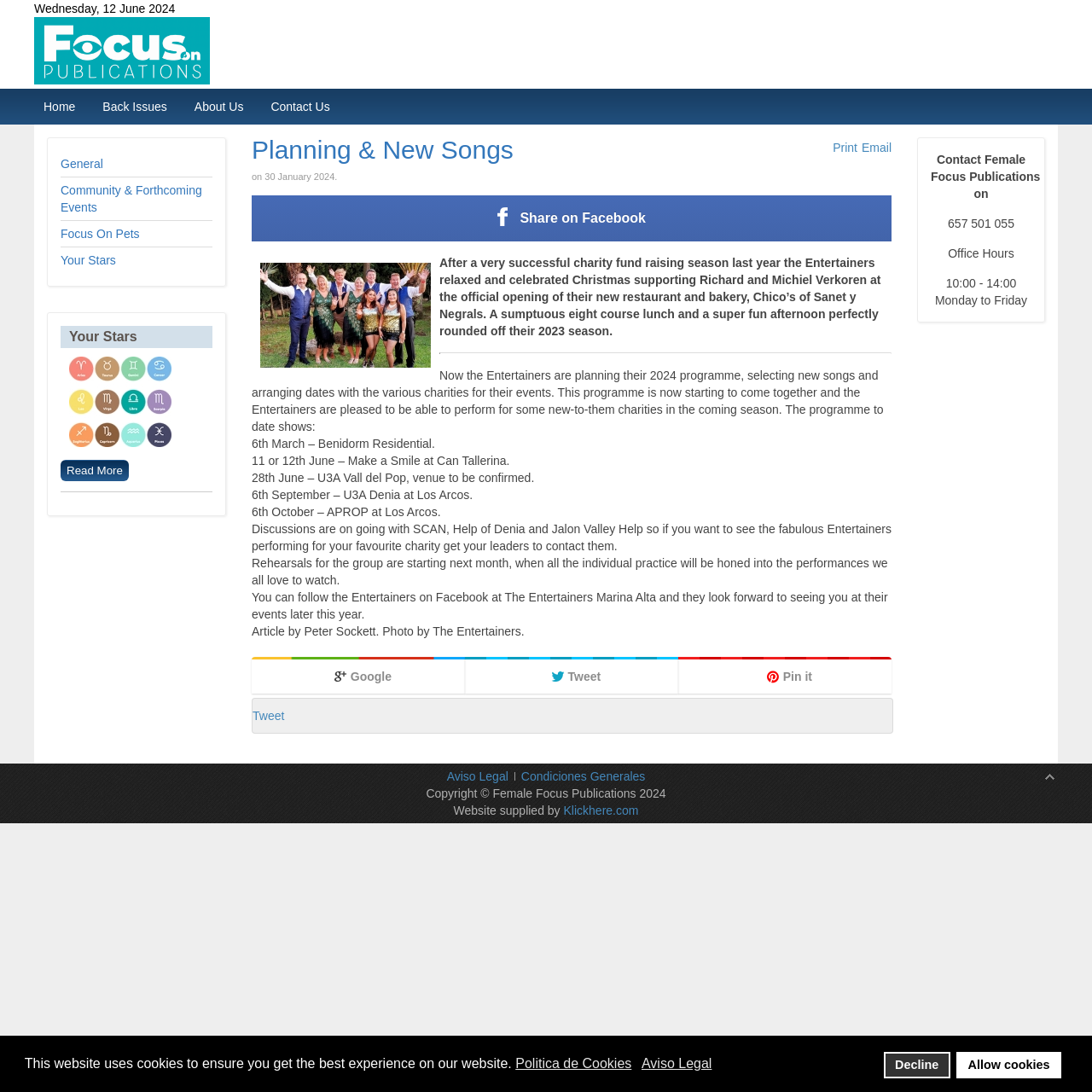Explain the webpage in detail, including its primary components.

The webpage is about Female Focus, a magazine on Spain's Costa Blanca targeting English expatriates. At the top, there is a cookie consent dialog with buttons to accept or decline cookies, as well as links to the cookie policy and legal notice.

Below the dialog, there is a time indicator showing the current date, Wednesday, 12 June 2024. Next to it, there is a link to the Female Focus website, accompanied by a small image of the magazine's logo.

The main content of the page is an article about the Entertainers, a charity group. The article is divided into sections, with headings and paragraphs of text. There are also images, including a photo of the Entertainers and a Facebook icon. The article discusses the group's plans for the upcoming year, including their charity events and rehearsals.

On the top navigation bar, there are links to the homepage, back issues, about us, and contact us. On the right side of the page, there are social media links to share the article on Facebook, Twitter, and Pinterest.

In the middle of the page, there is a separator line, followed by a list of upcoming events for the Entertainers, including dates and locations. Below the list, there is a paragraph about the group's rehearsals and a call to action to follow them on Facebook.

At the bottom of the page, there are two columns of links and information. The left column has links to general news, community events, focus on pets, and horoscopes. The right column has contact information for Female Focus, including a phone number and office hours.

Finally, at the very bottom of the page, there is a copyright notice, a link to the website's terms and conditions, and a credit to the website's supplier, Klickhere.com.